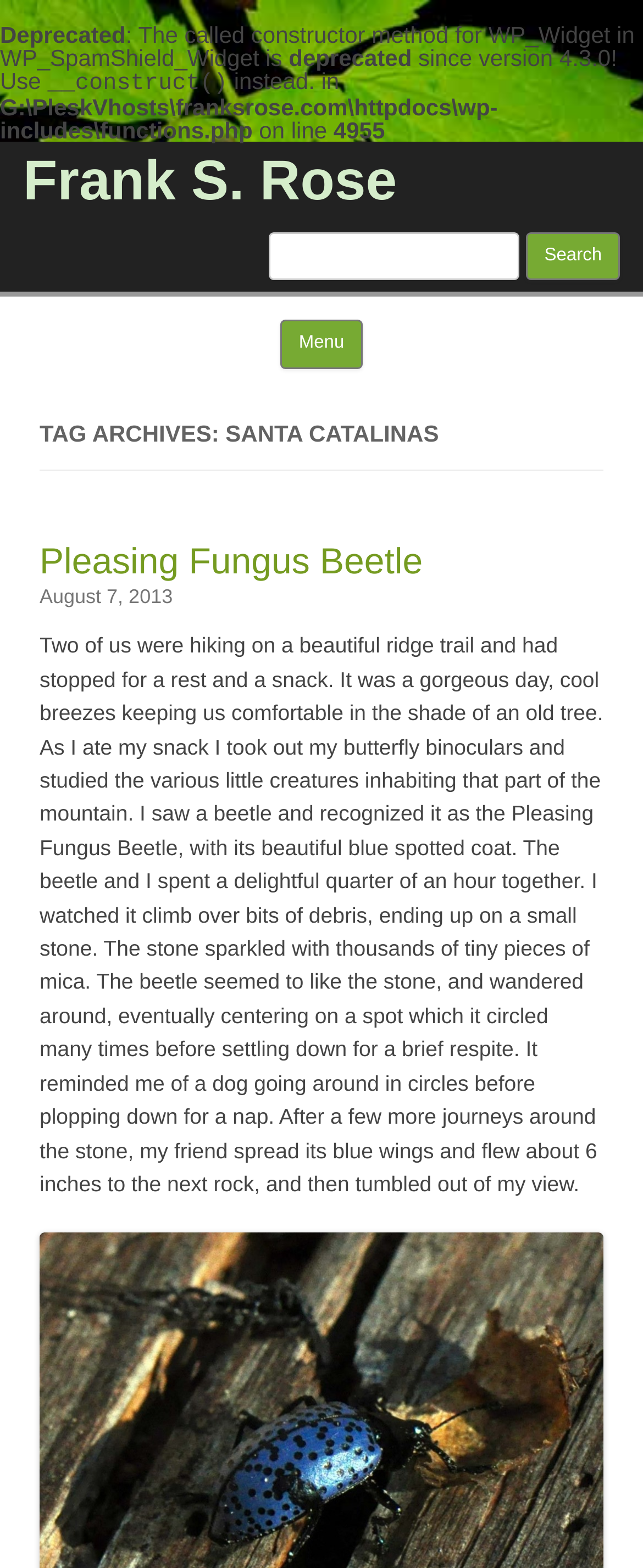Find the bounding box coordinates for the HTML element described as: "Skip to content". The coordinates should consist of four float values between 0 and 1, i.e., [left, top, right, bottom].

[0.564, 0.203, 0.801, 0.218]